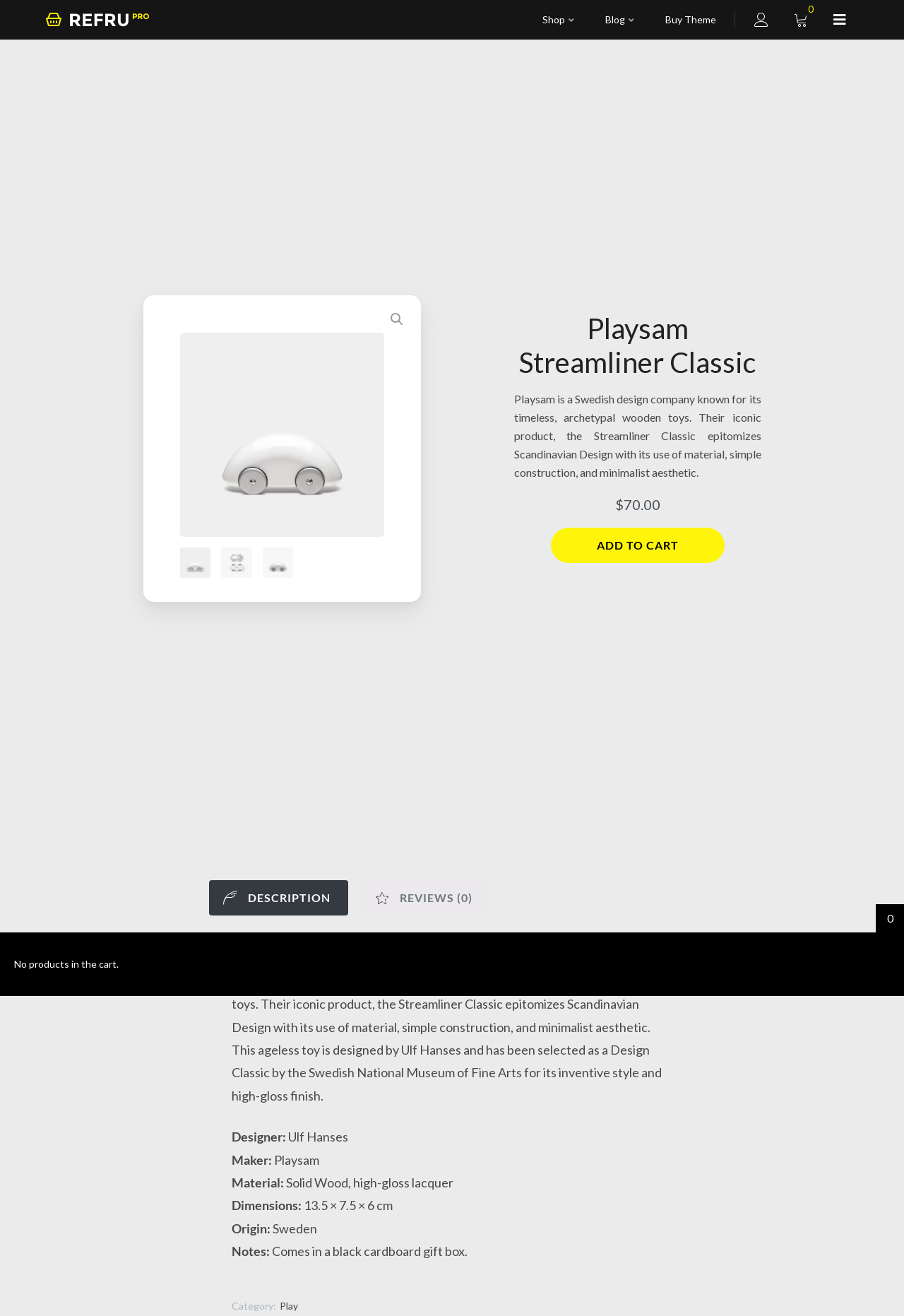Please provide the bounding box coordinates for the element that needs to be clicked to perform the instruction: "Search for products". The coordinates must consist of four float numbers between 0 and 1, formatted as [left, top, right, bottom].

[0.425, 0.233, 0.453, 0.253]